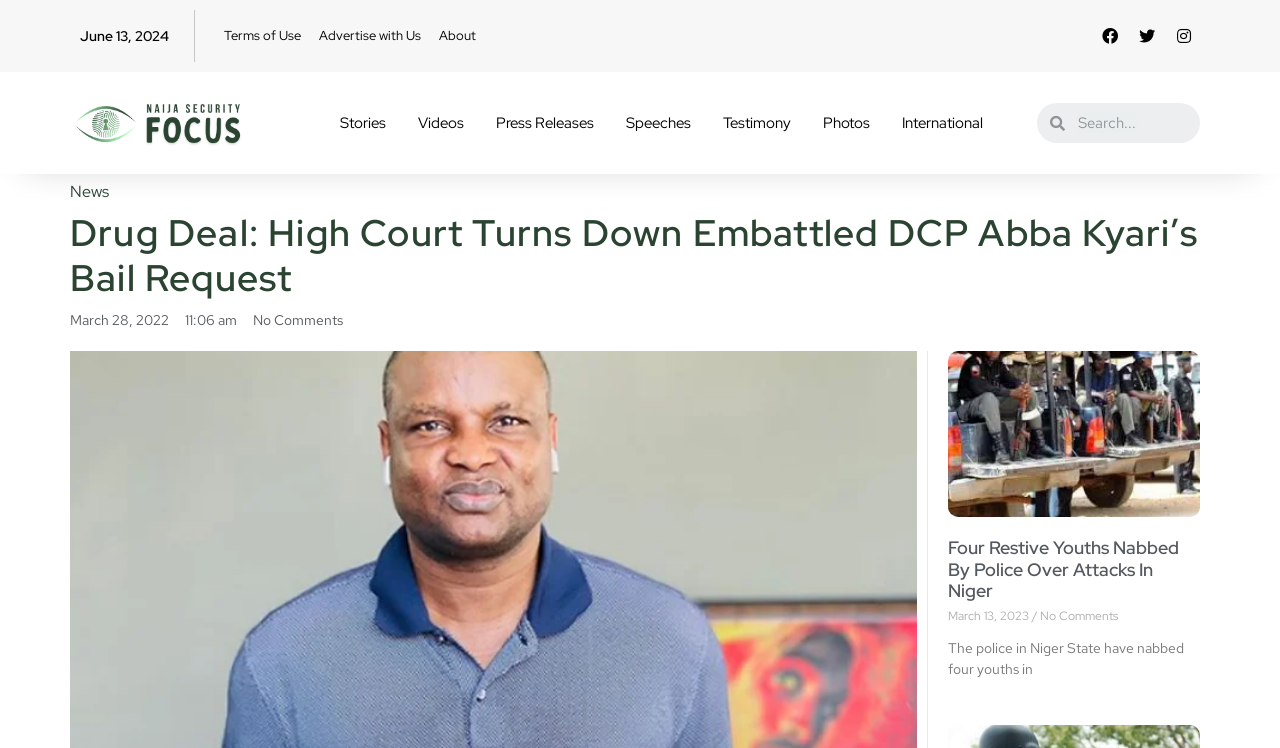What is the date of the news article?
Look at the image and respond with a single word or a short phrase.

June 13, 2024